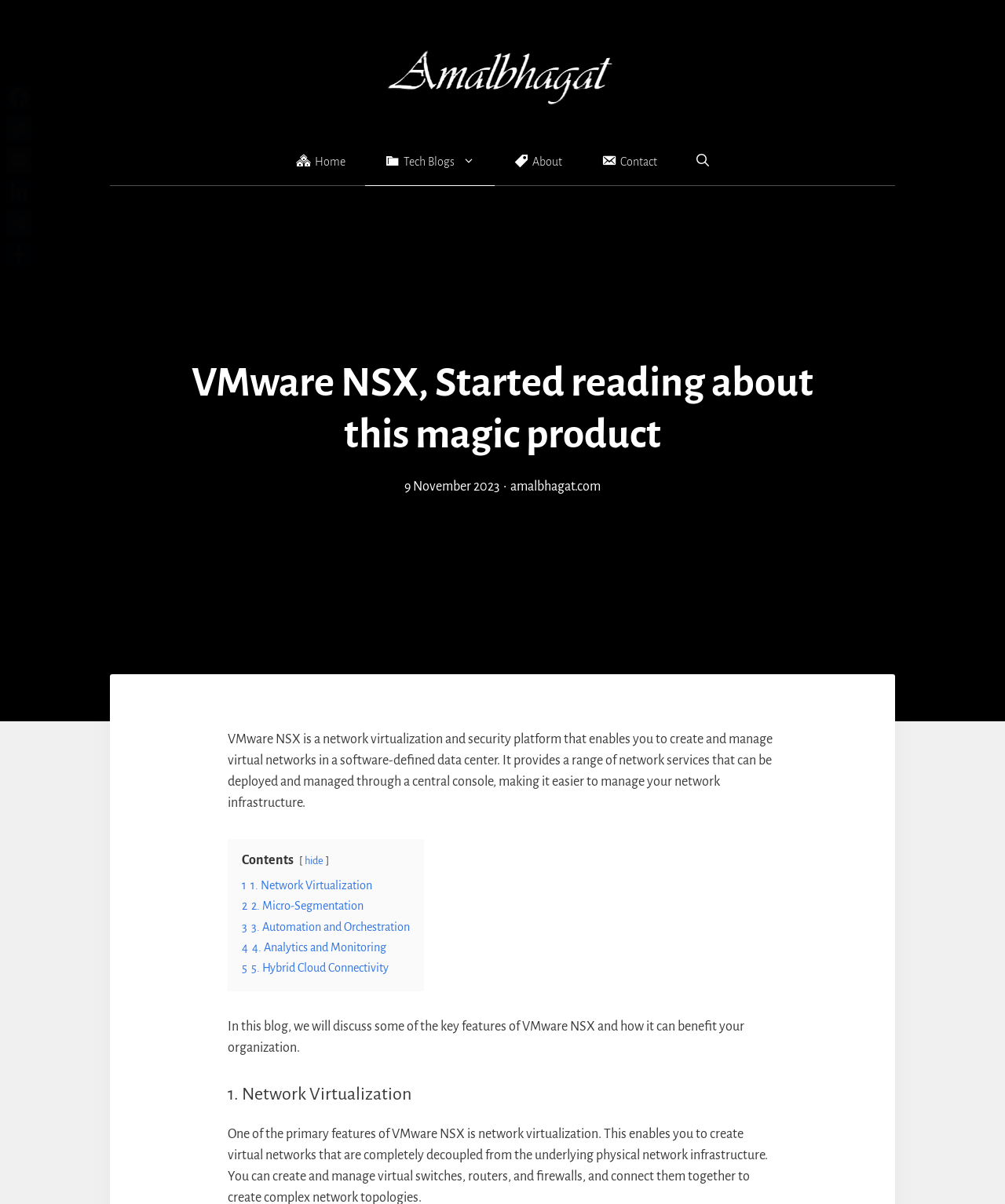Please identify the bounding box coordinates of the area I need to click to accomplish the following instruction: "Click the Home link".

[0.275, 0.115, 0.363, 0.154]